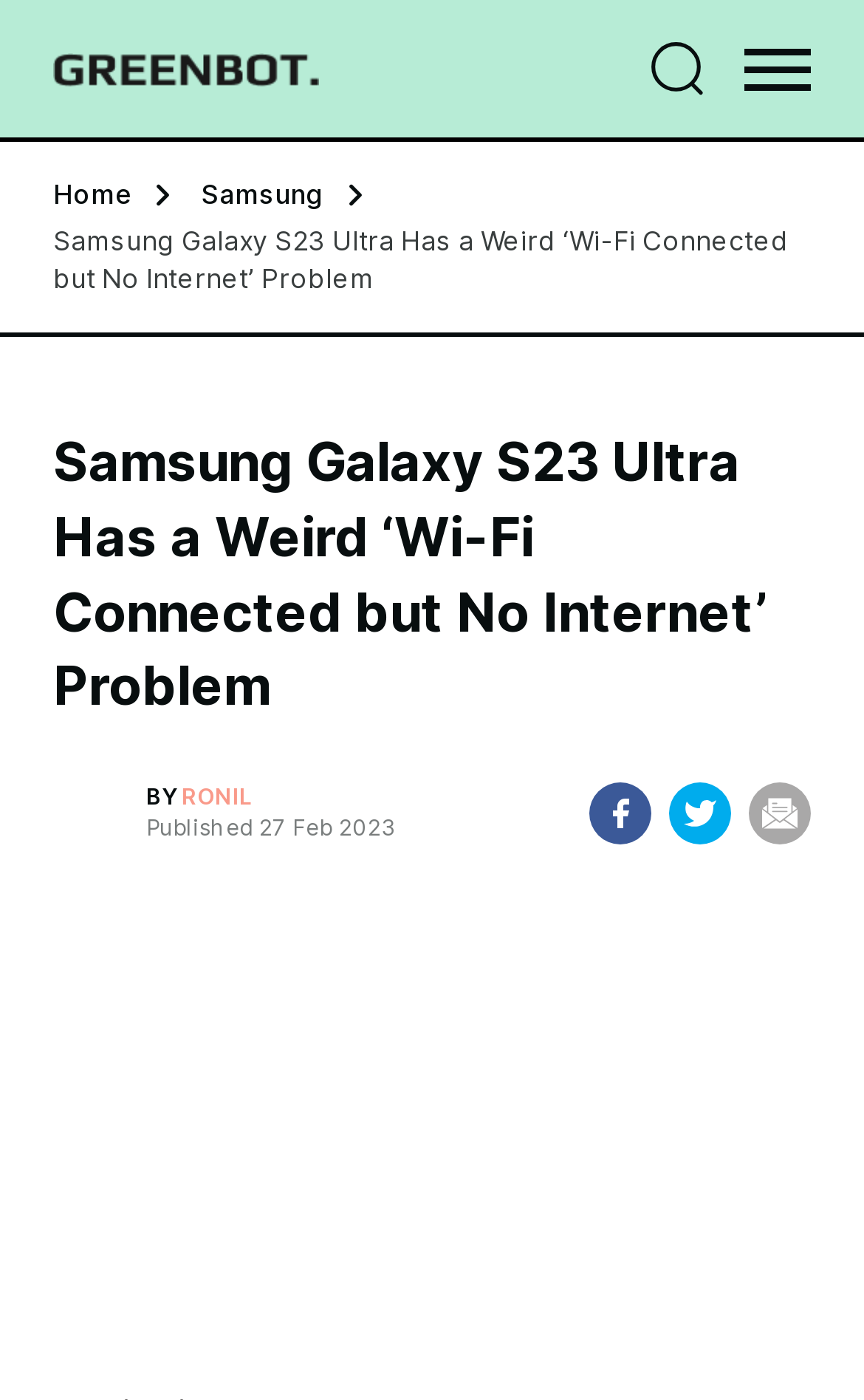Provide a brief response in the form of a single word or phrase:
What is the category of the article?

Samsung